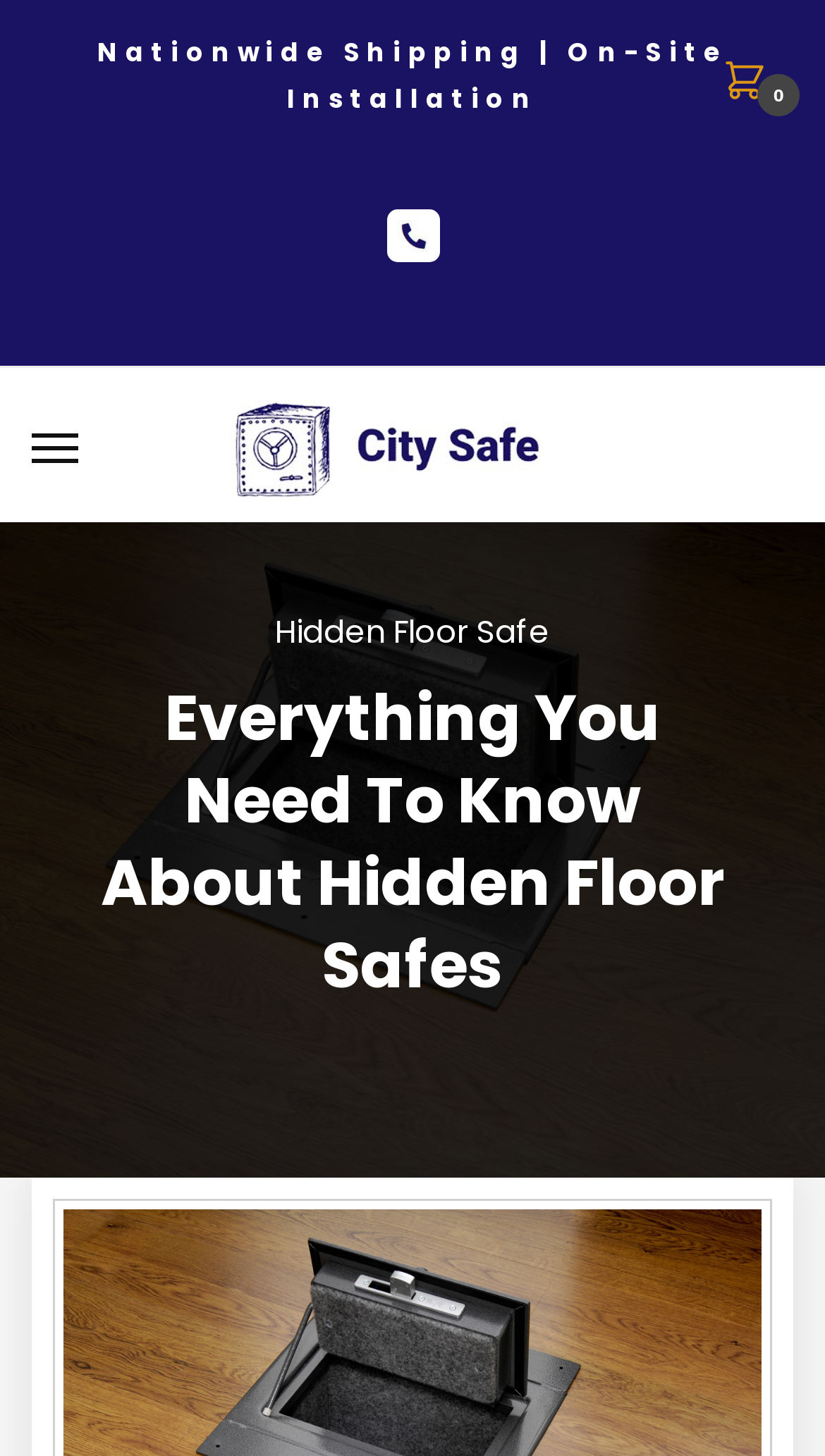Create an in-depth description of the webpage, covering main sections.

The webpage is about hidden floor safes, providing a secure and discreet storage solution for valuable items. At the top, there is a heading that reads "What are Hidden Floor Safes? Learn All About Them". Below this heading, there is a static text "Nationwide Shipping | On-Site Installation" that spans almost the entire width of the page. 

To the right of this text, there is a link with an accompanying image. Further down, there is a button labeled "Menu" that controls the site navigation. Next to the button, there is a link "Buy Safe Online with Nationwide Safe Shipping" accompanied by an image. 

On the top-right corner, there is a link with a small image, likely a pagination or navigation element. In the middle of the page, there is a prominent link "Hidden Floor Safe" with a heading "Everything You Need To Know About Hidden Floor Safes" below it, which takes up most of the page's width.